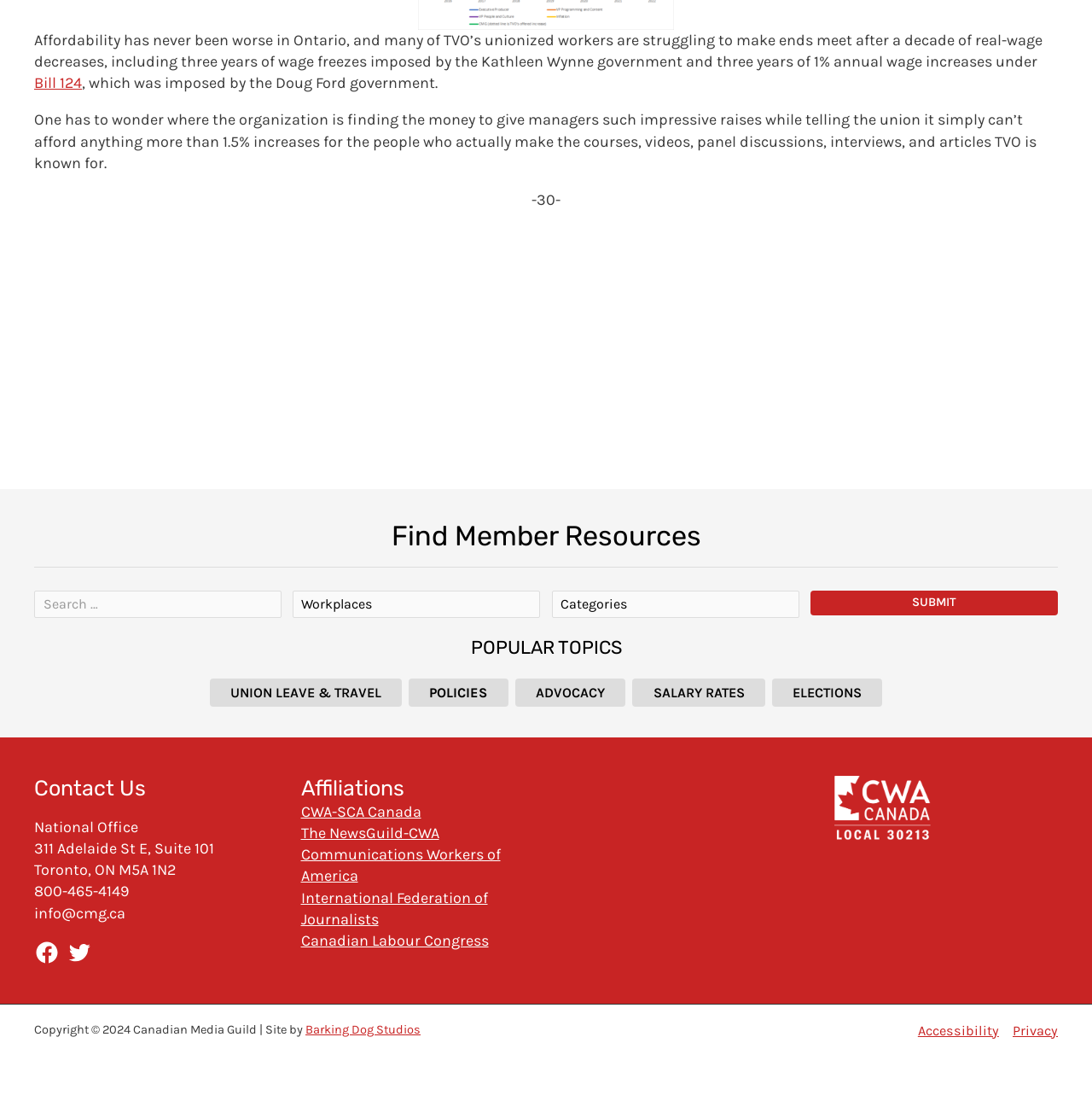What is the copyright information at the bottom of the webpage?
Using the image as a reference, give a one-word or short phrase answer.

Copyright 2024 Canadian Media Guild